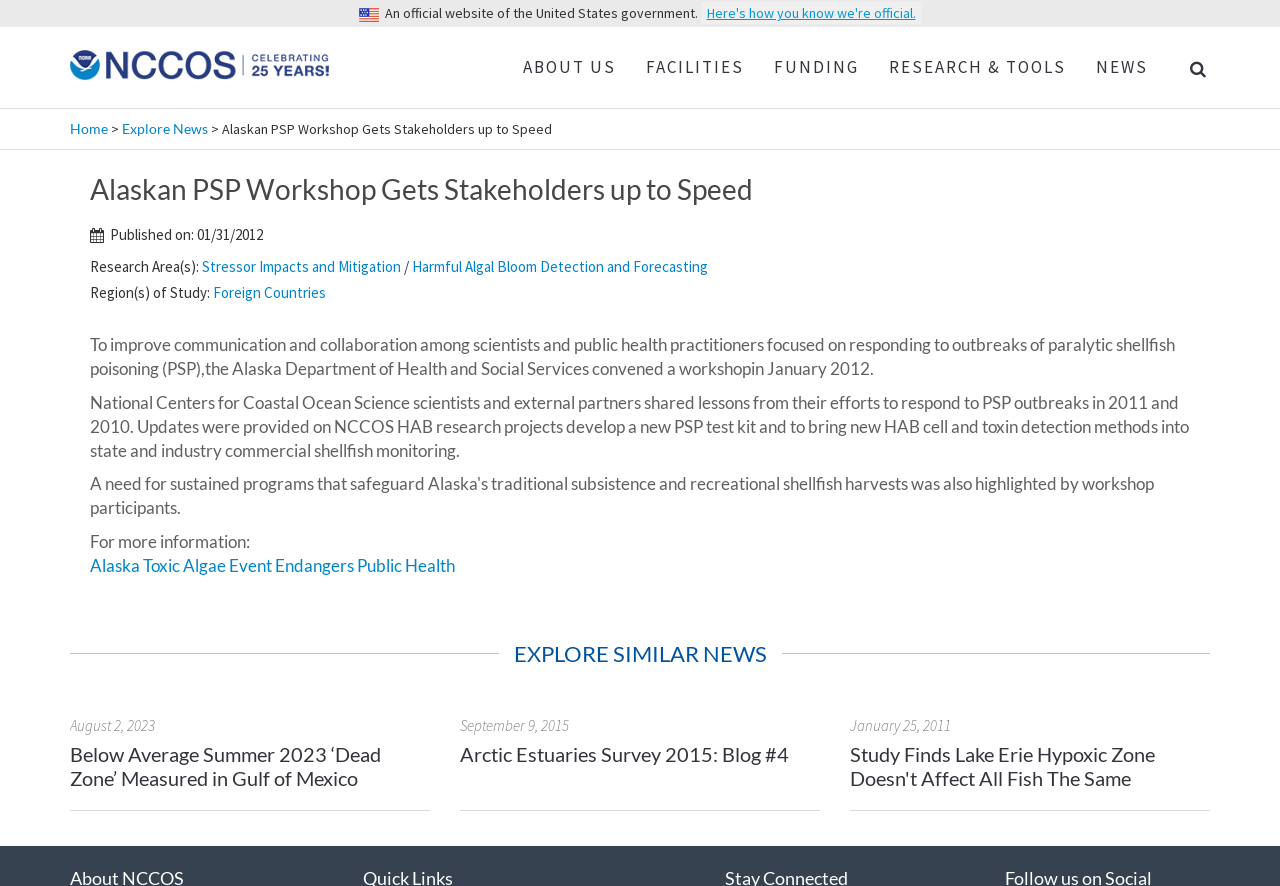Please identify the coordinates of the bounding box that should be clicked to fulfill this instruction: "Check the 'Below Average Summer 2023 ‘Dead Zone’ Measured in Gulf of Mexico' news".

[0.055, 0.838, 0.298, 0.892]